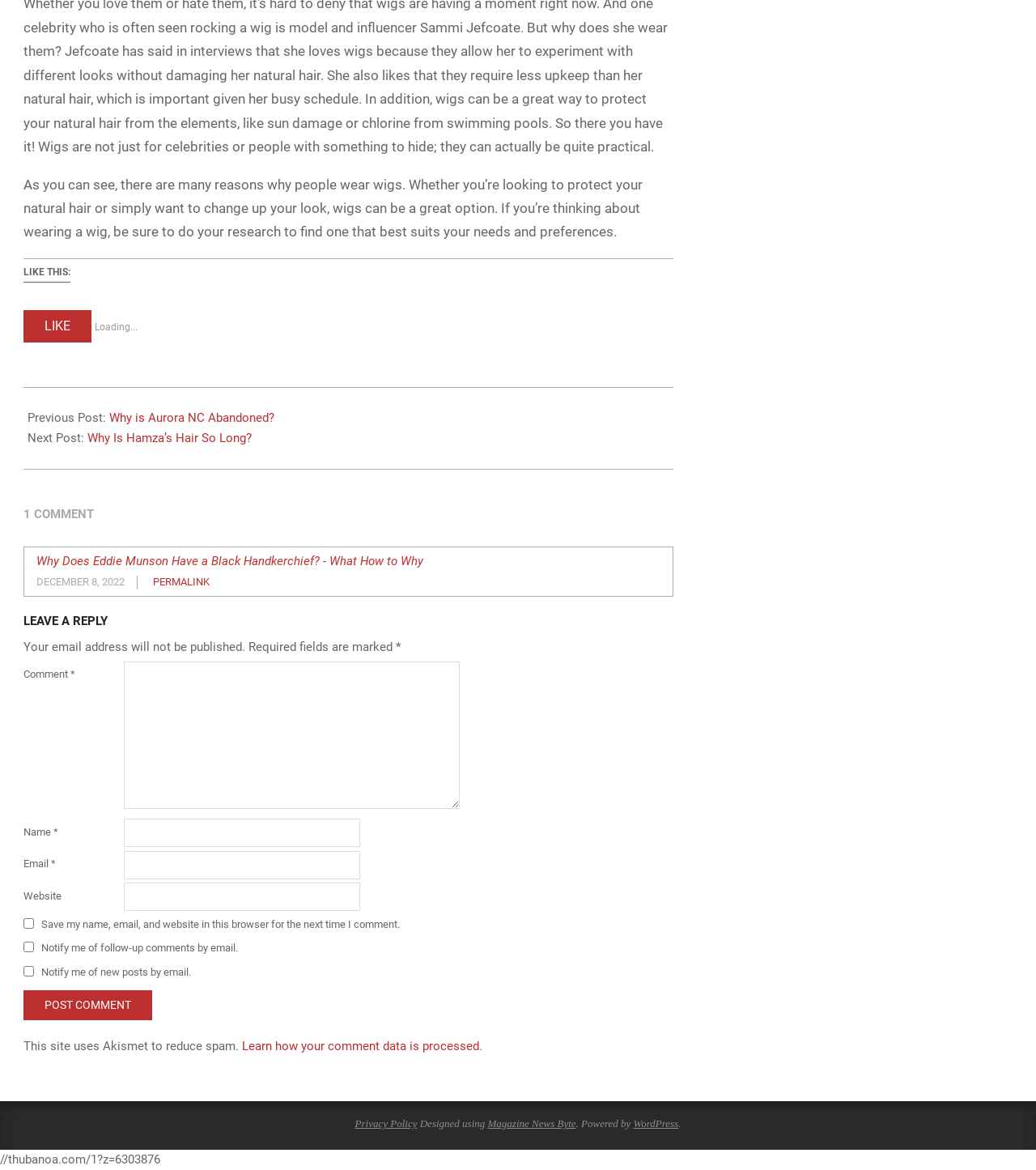Use a single word or phrase to answer the question:
What is the purpose of the form at the bottom of the page?

Leave a reply